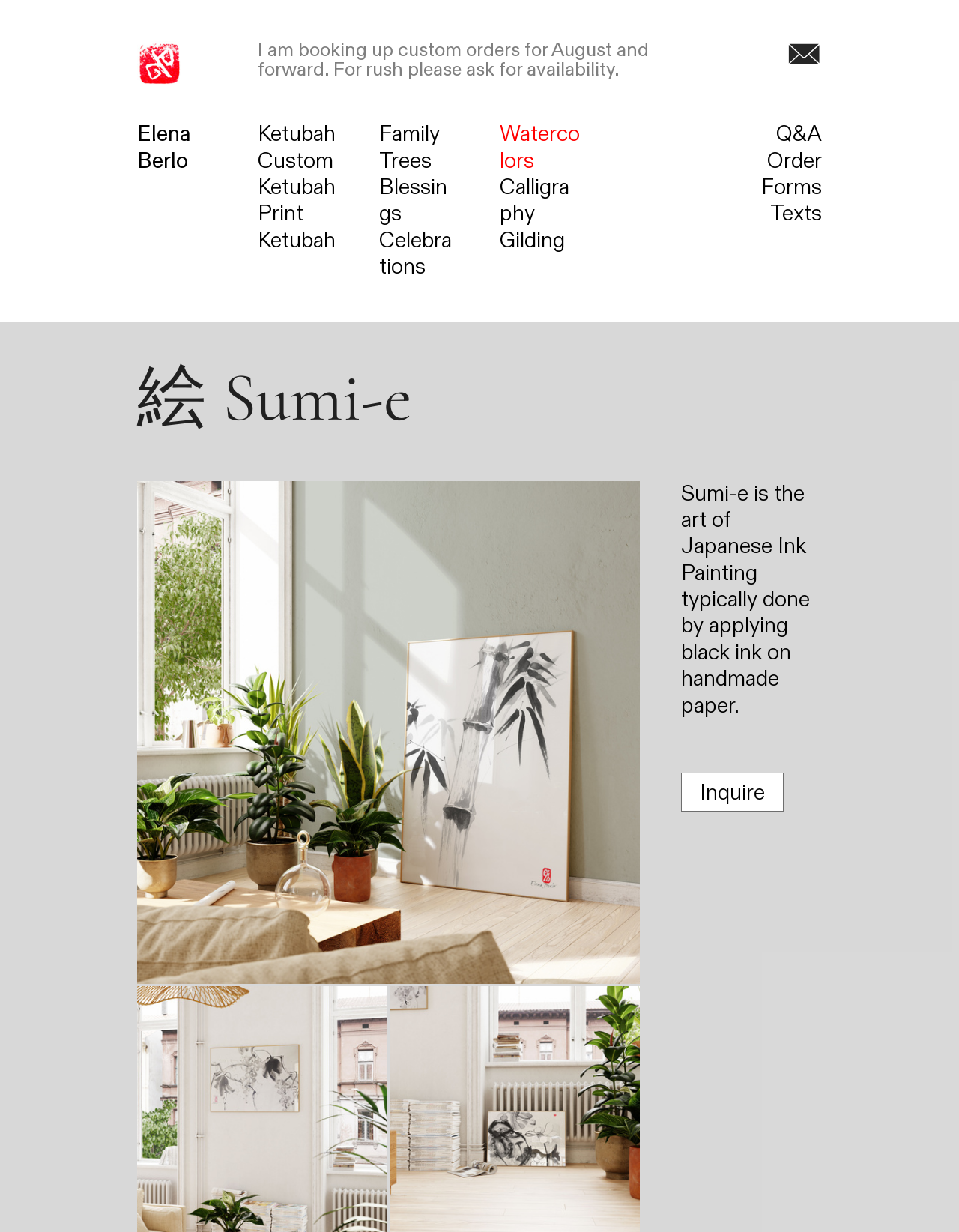Identify the bounding box coordinates of the HTML element based on this description: "Order Forms".

[0.794, 0.118, 0.857, 0.164]